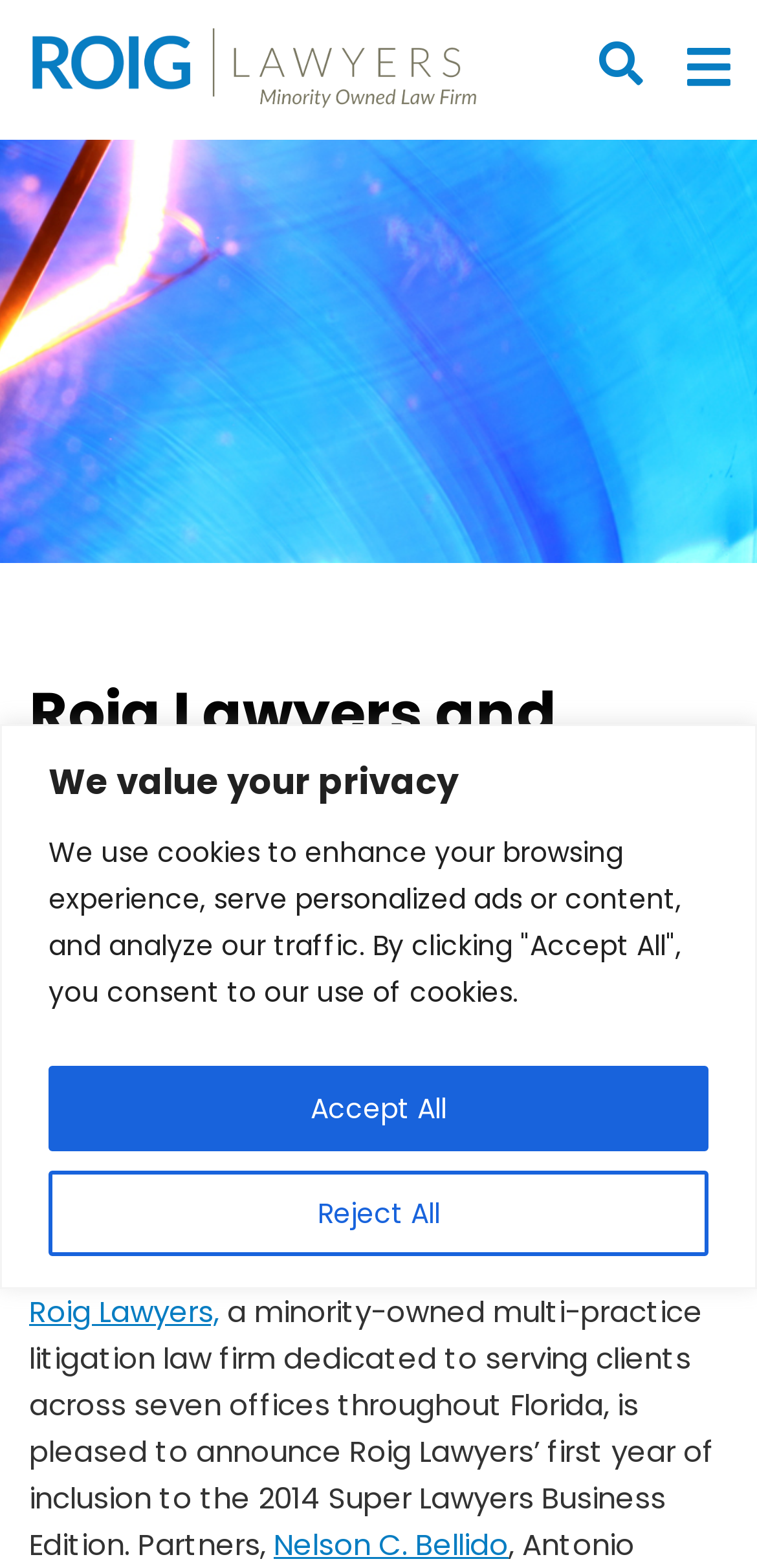Specify the bounding box coordinates (top-left x, top-left y, bottom-right x, bottom-right y) of the UI element in the screenshot that matches this description: Open Site Search

[0.769, 0.015, 0.872, 0.065]